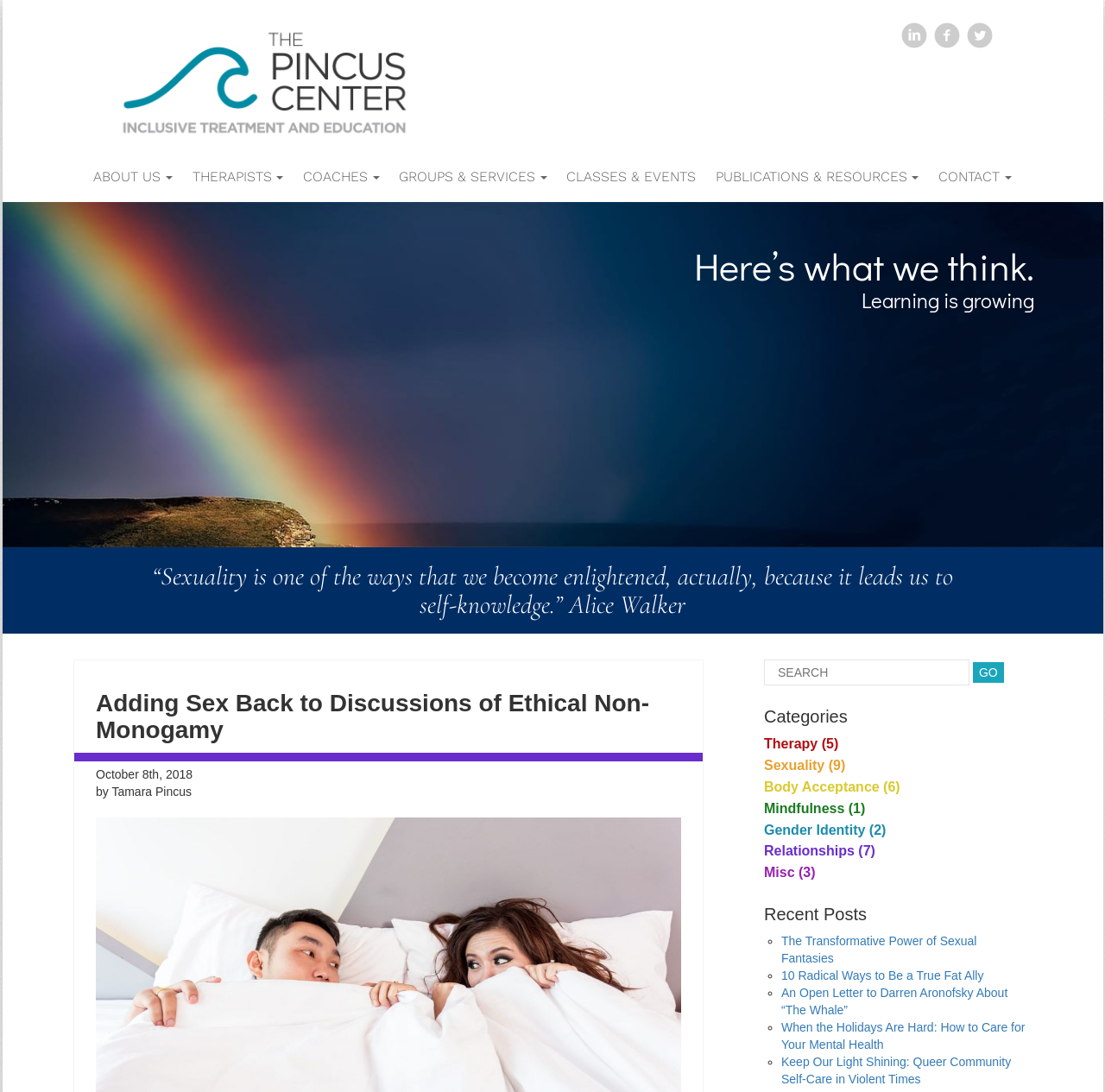Identify the bounding box coordinates for the UI element described as: "Coaches".

[0.274, 0.146, 0.343, 0.178]